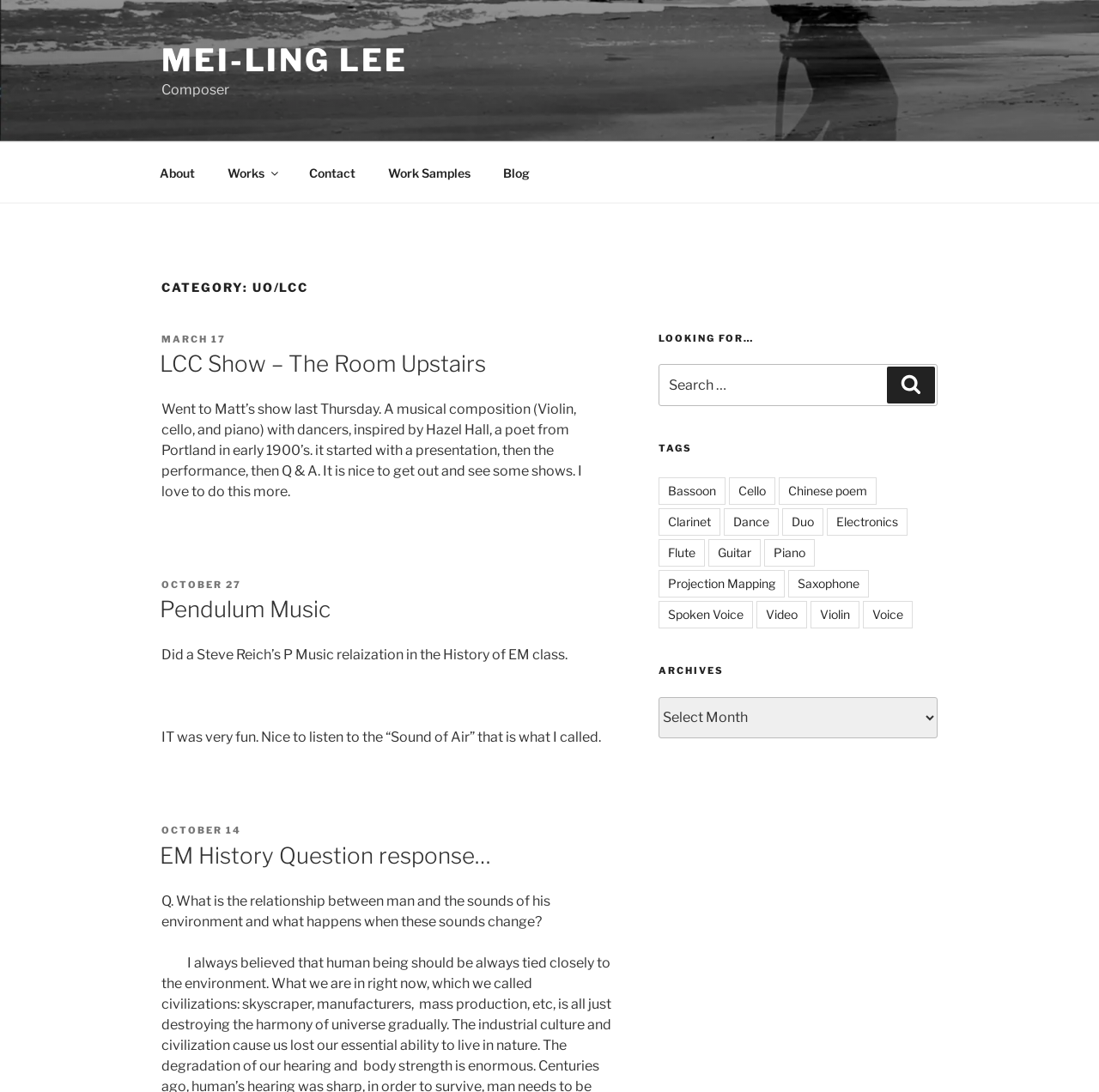Determine the bounding box coordinates of the UI element described below. Use the format (top-left x, top-left y, bottom-right x, bottom-right y) with floating point numbers between 0 and 1: October 14

[0.147, 0.755, 0.22, 0.766]